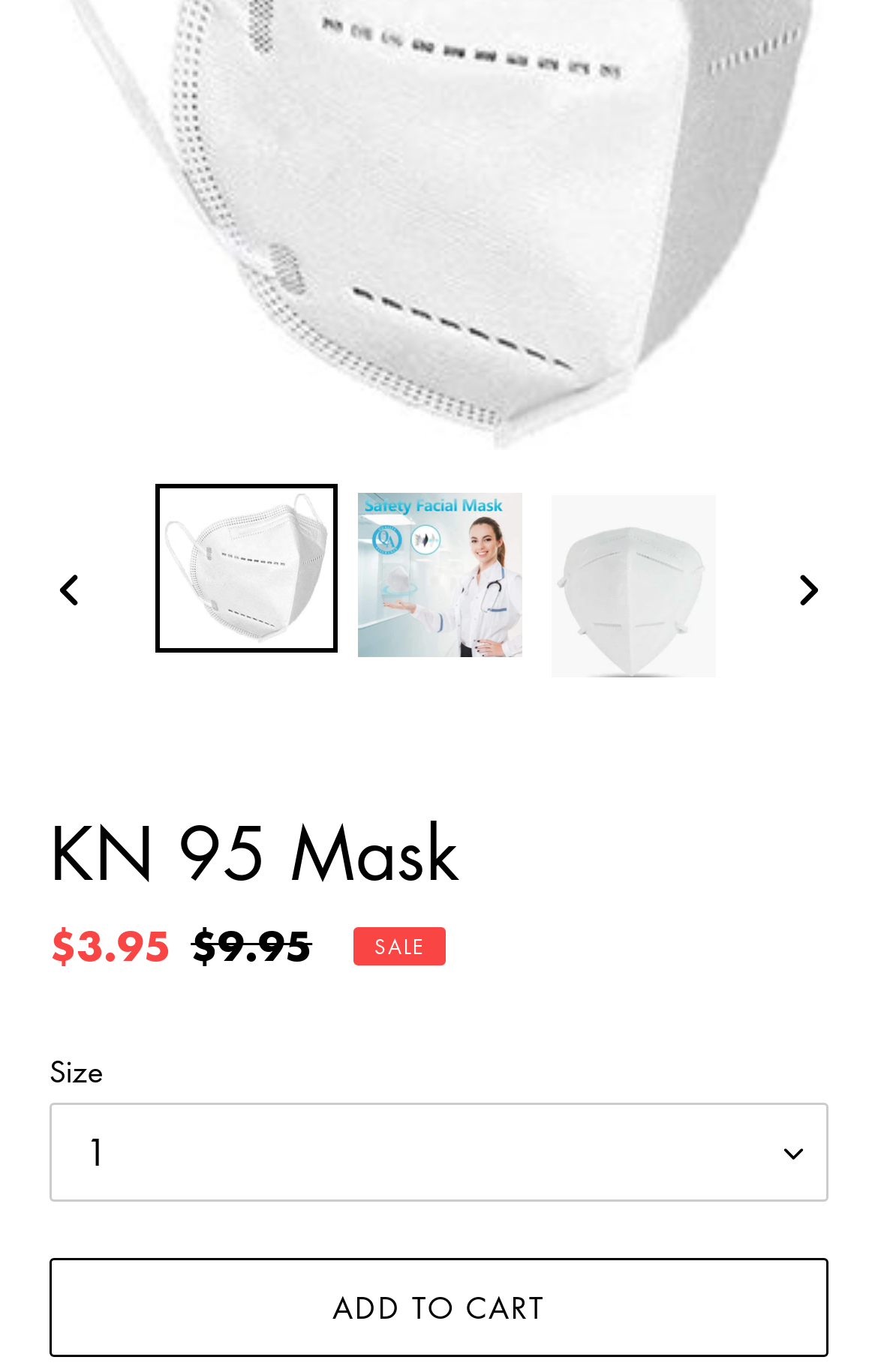Give a short answer to this question using one word or a phrase:
What is the name of the featured product?

KN 95 Mask